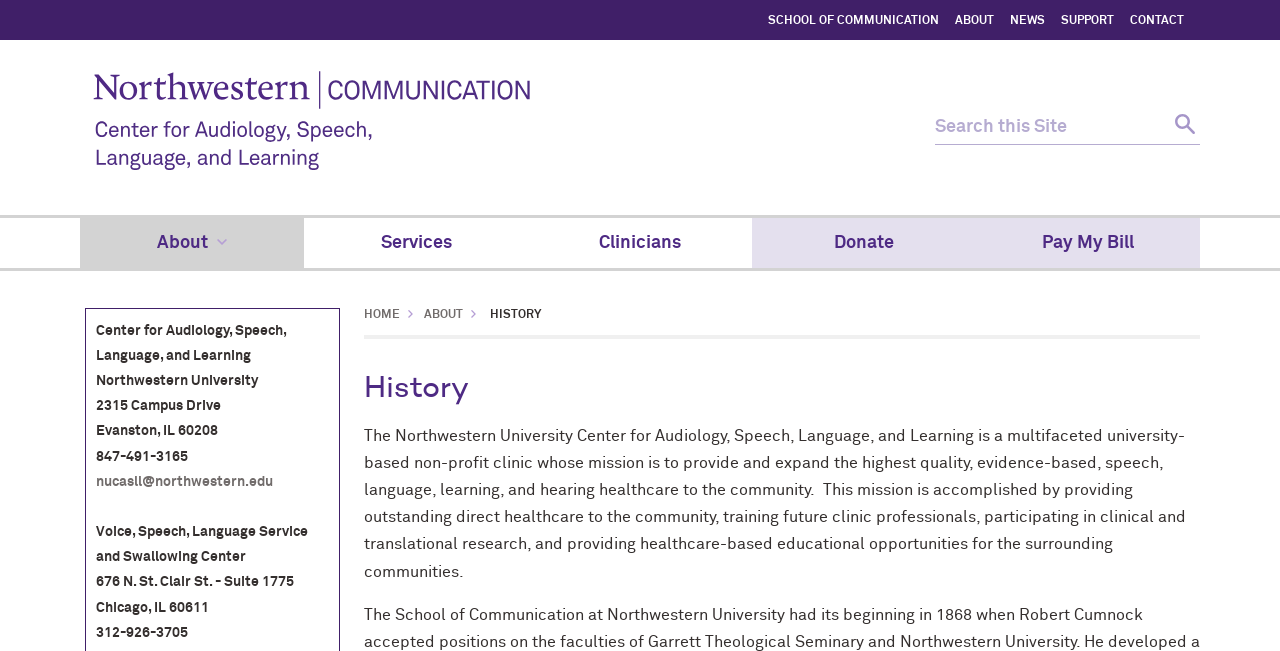Using the information in the image, could you please answer the following question in detail:
What is the purpose of the Northwestern University Center for Audiology, Speech, Language, and Learning?

I found the answer by looking at the static text elements on the webpage, which contain a description of the center's mission. The mission statement is a long paragraph that explains the center's purpose and goals.